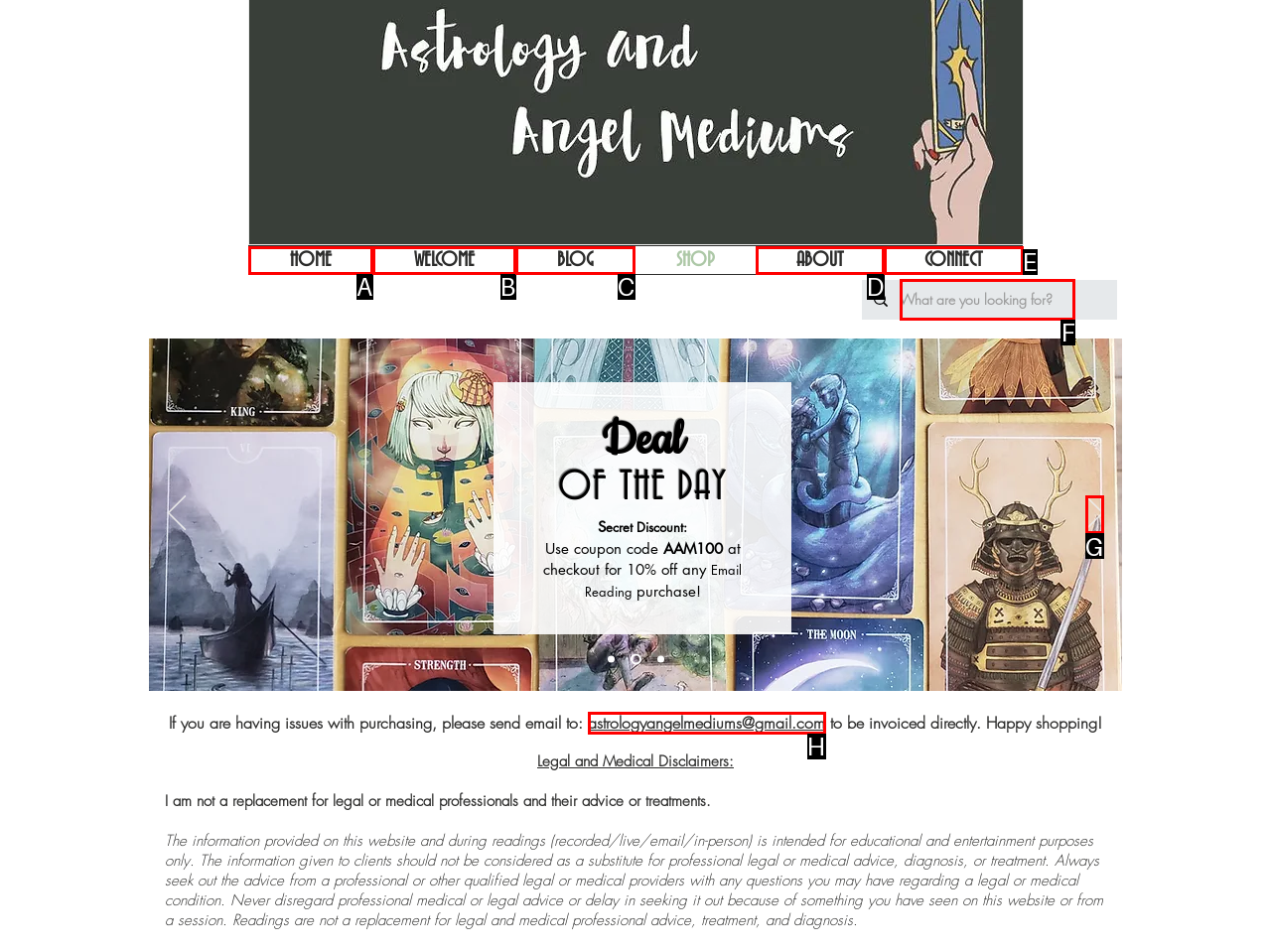Find the option you need to click to complete the following instruction: Search for something
Answer with the corresponding letter from the choices given directly.

F